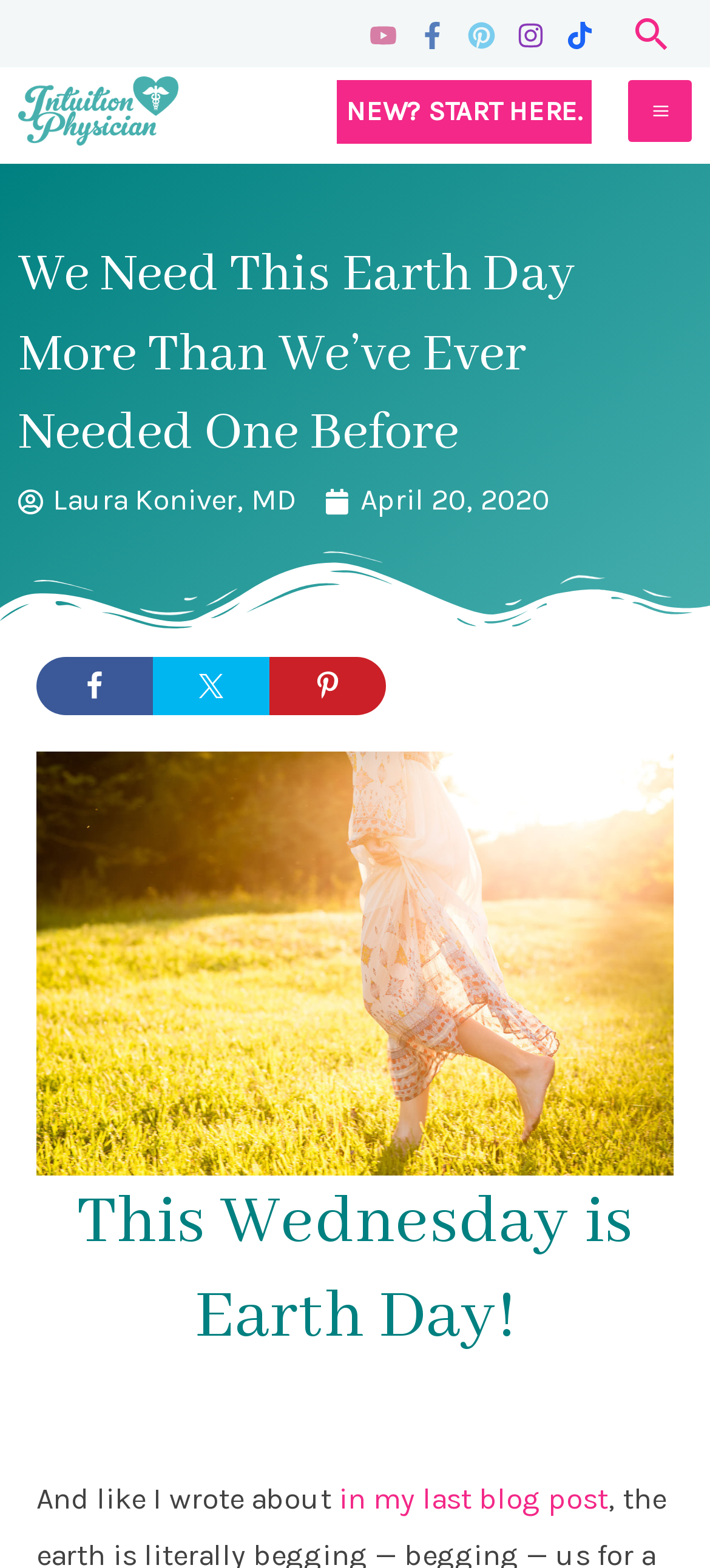What social media platforms are available for sharing?
Answer the question with as much detail as possible.

The social media platforms available for sharing can be found in the links 'Share on Facebook', 'Share on Twitter', and 'Share on Pinterest' which are located below the main content. These links suggest that the blog post can be shared on these three social media platforms.